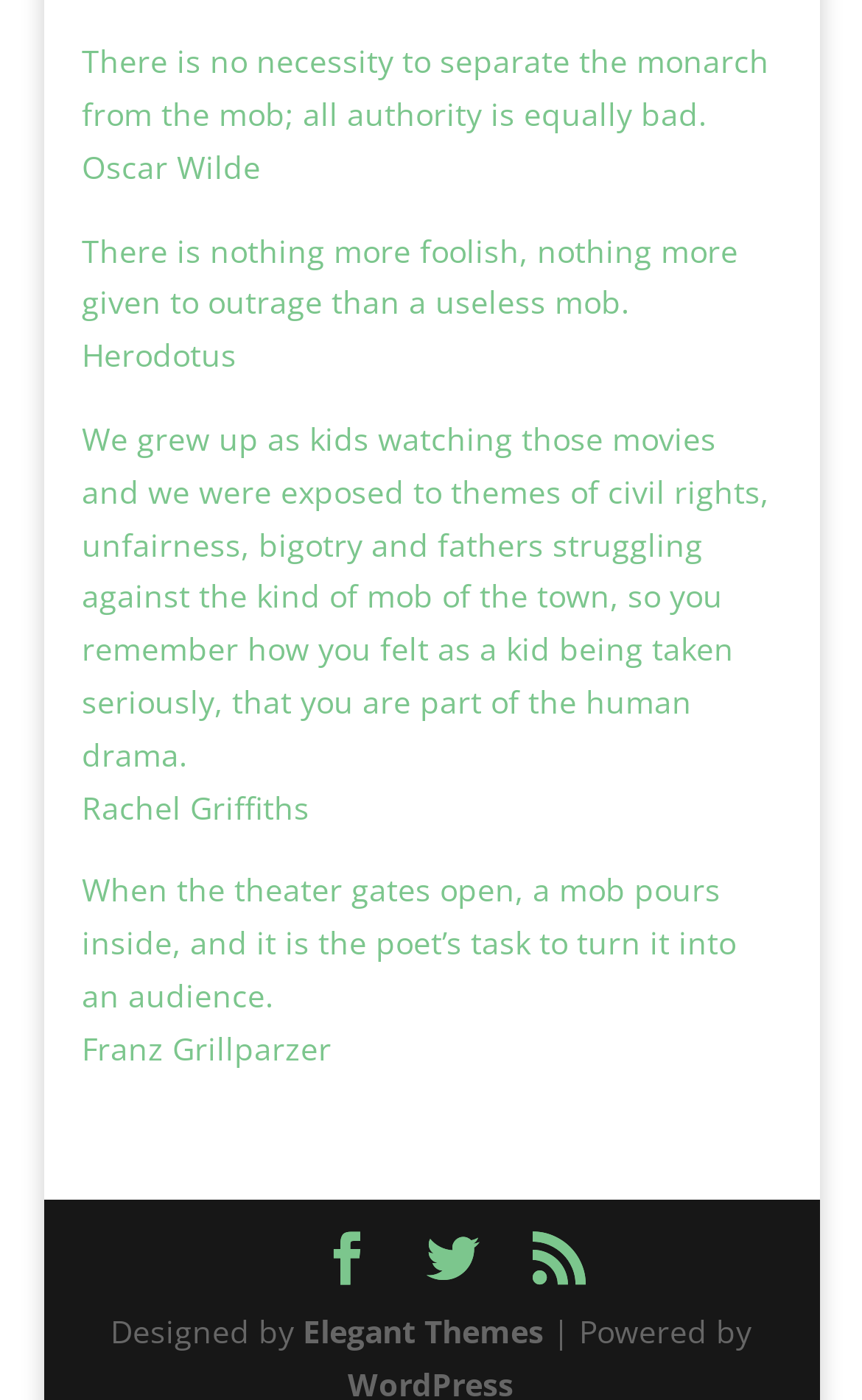Provide a one-word or short-phrase answer to the question:
Who said 'There is no necessity to separate the monarch from the mob; all authority is equally bad.'?

Oscar Wilde